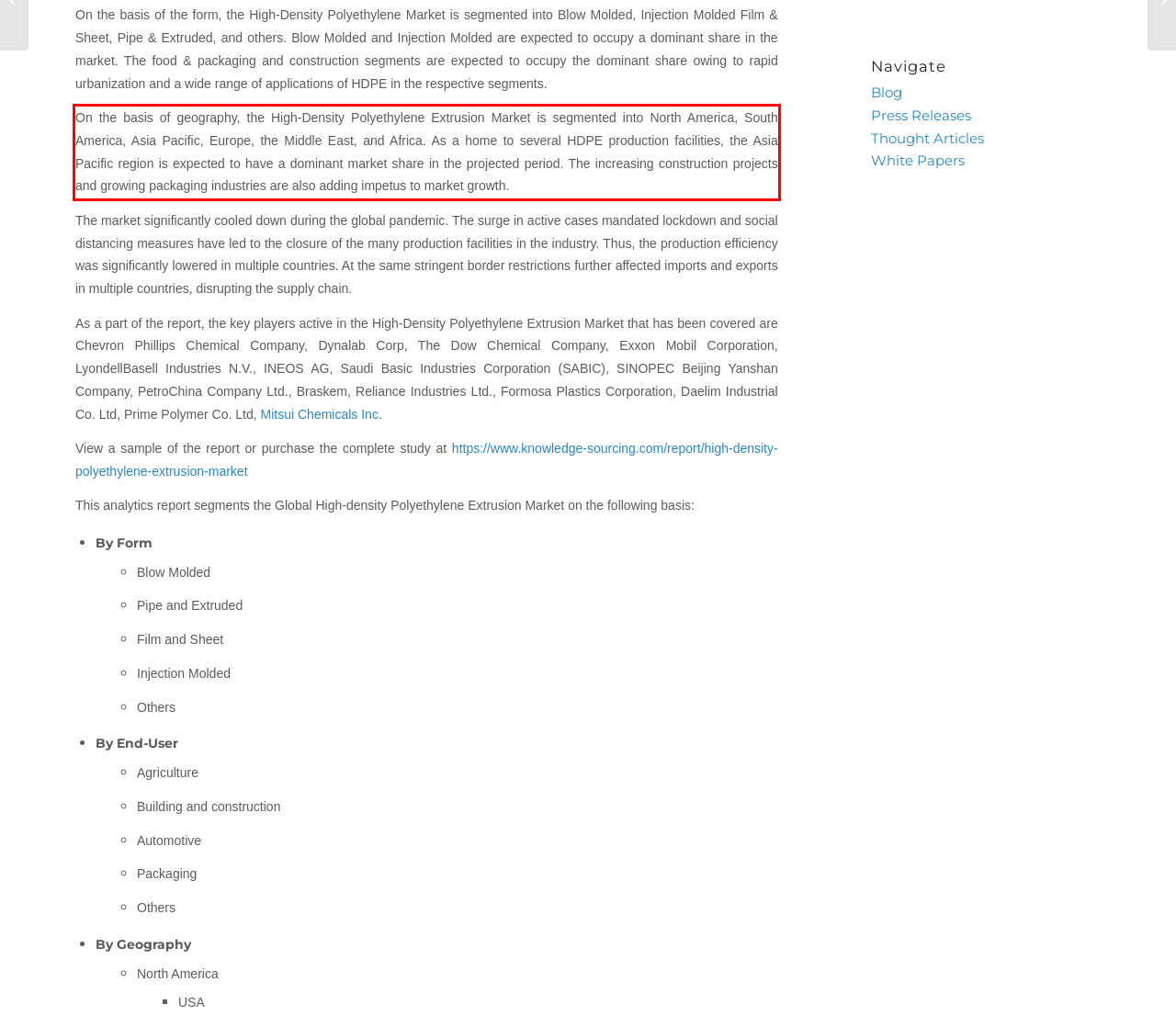The screenshot provided shows a webpage with a red bounding box. Apply OCR to the text within this red bounding box and provide the extracted content.

On the basis of geography, the High-Density Polyethylene Extrusion Market is segmented into North America, South America, Asia Pacific, Europe, the Middle East, and Africa. As a home to several HDPE production facilities, the Asia Pacific region is expected to have a dominant market share in the projected period. The increasing construction projects and growing packaging industries are also adding impetus to market growth.